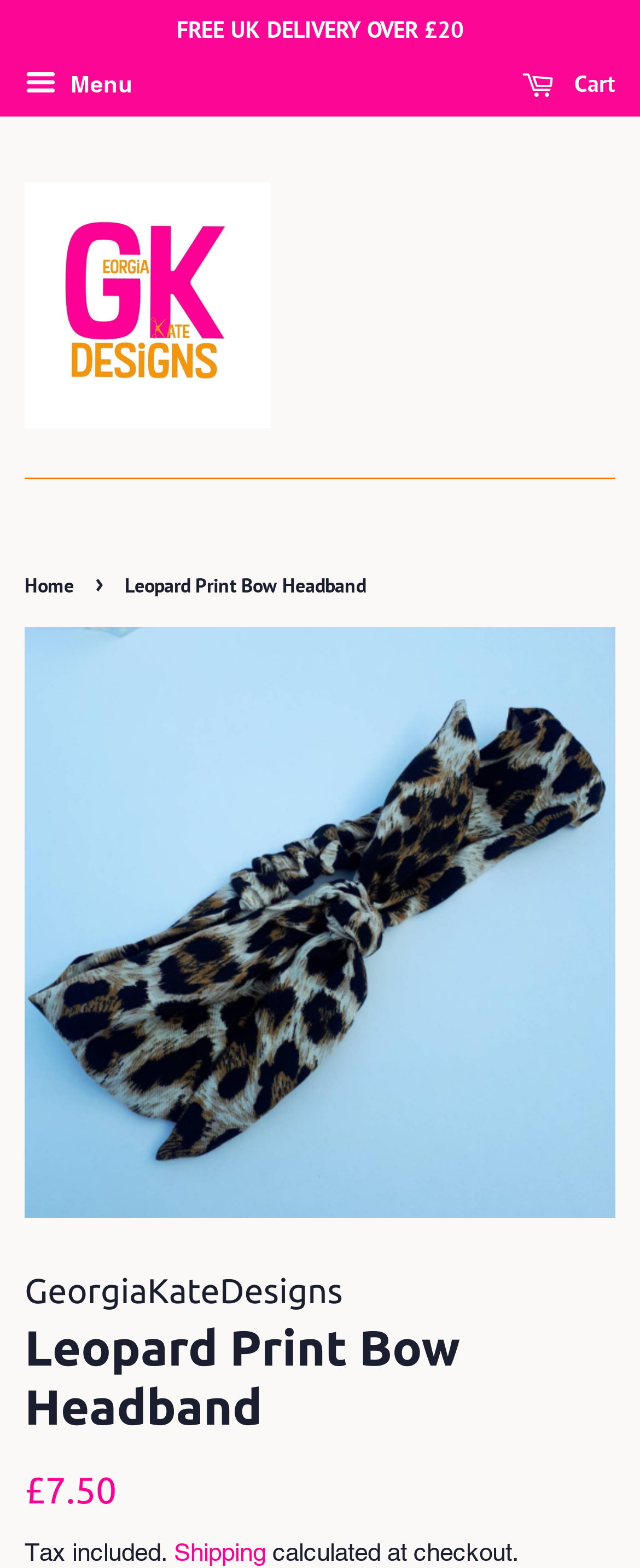Provide a one-word or brief phrase answer to the question:
What is the brand name of the headband?

GeorgiaKateDesigns